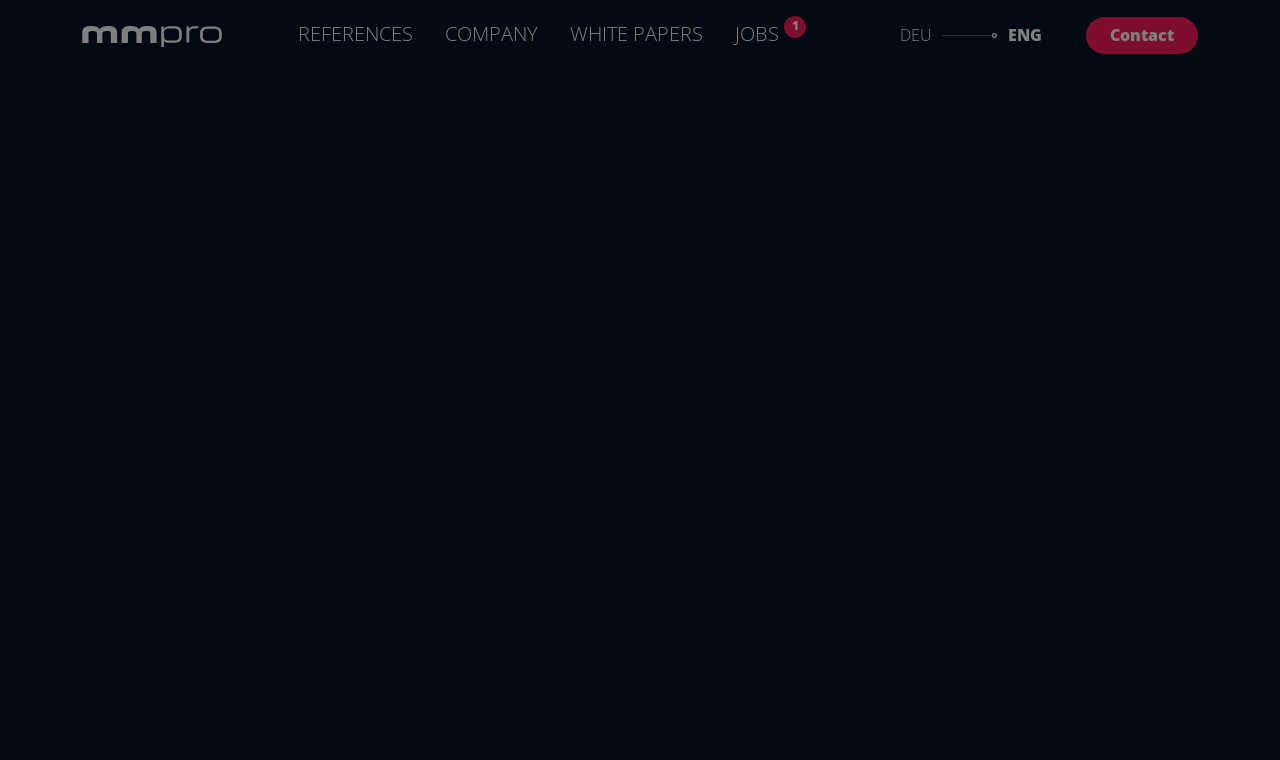Find the bounding box of the element with the following description: "parent_node: DEU". The coordinates must be four float numbers between 0 and 1, formatted as [left, top, right, bottom].

[0.064, 0.023, 0.173, 0.07]